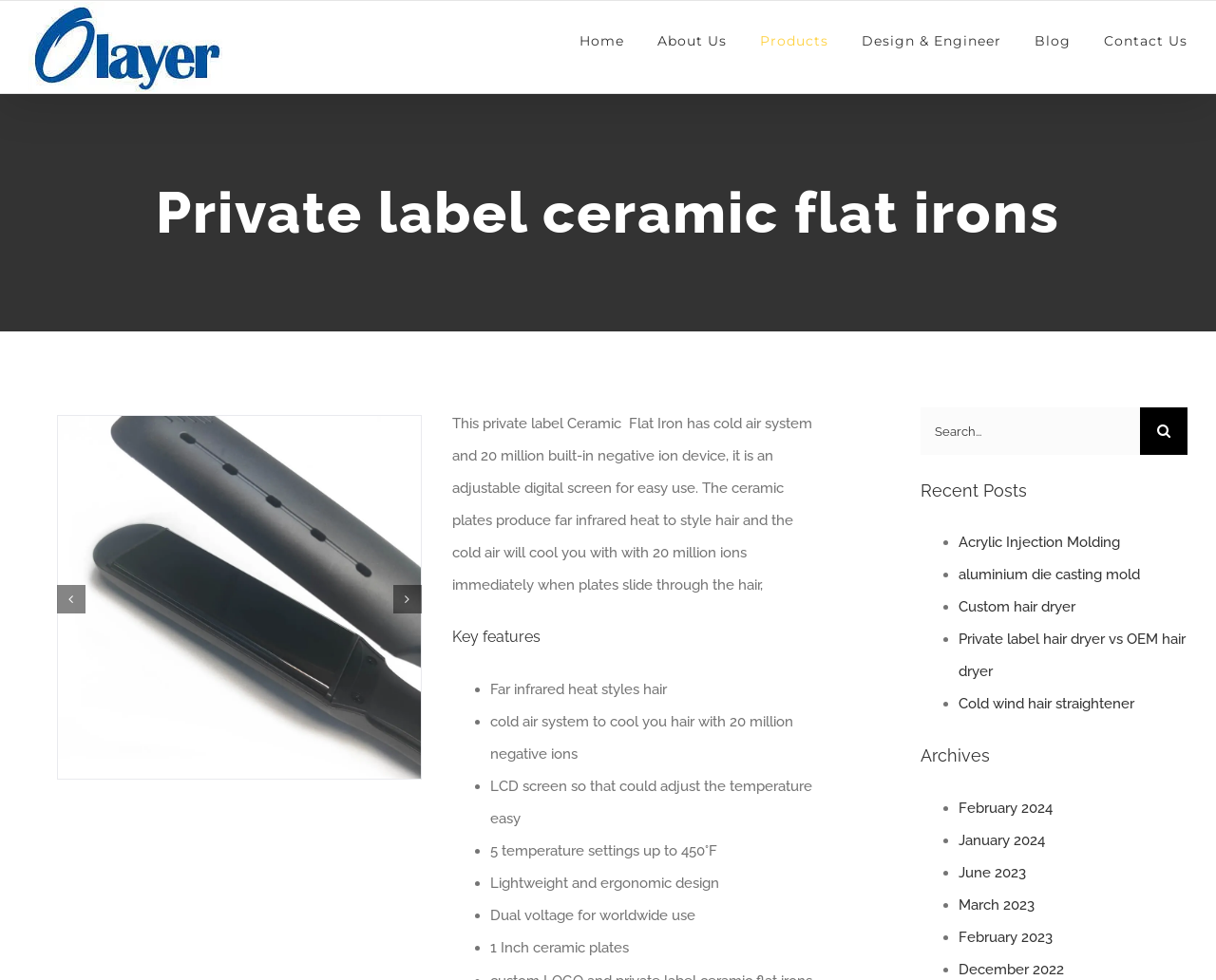How many recent posts are listed on the webpage?
Please provide a single word or phrase answer based on the image.

5